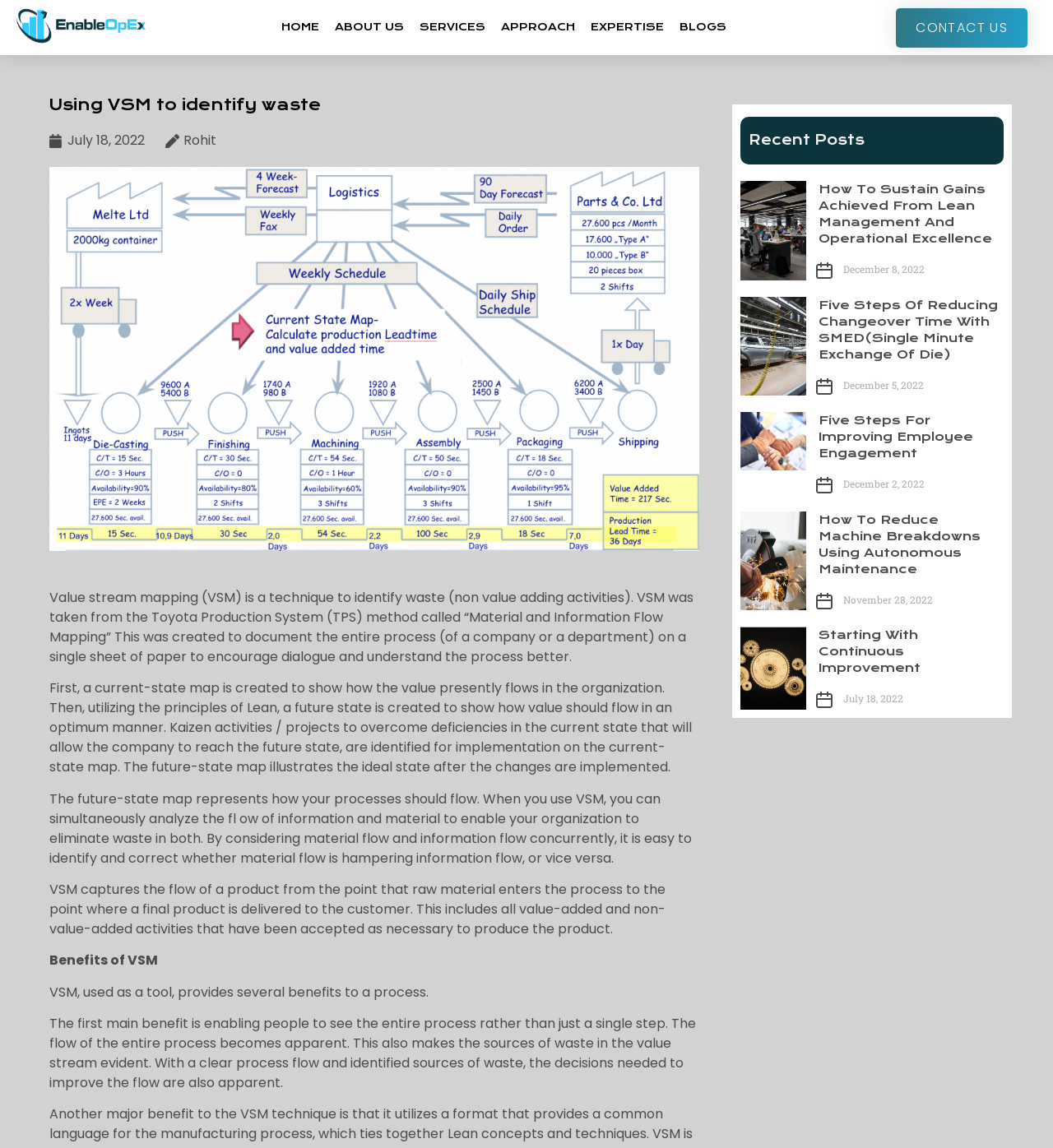Identify the bounding box coordinates of the element to click to follow this instruction: 'View the 'Recent Posts''. Ensure the coordinates are four float values between 0 and 1, provided as [left, top, right, bottom].

[0.711, 0.115, 0.953, 0.13]